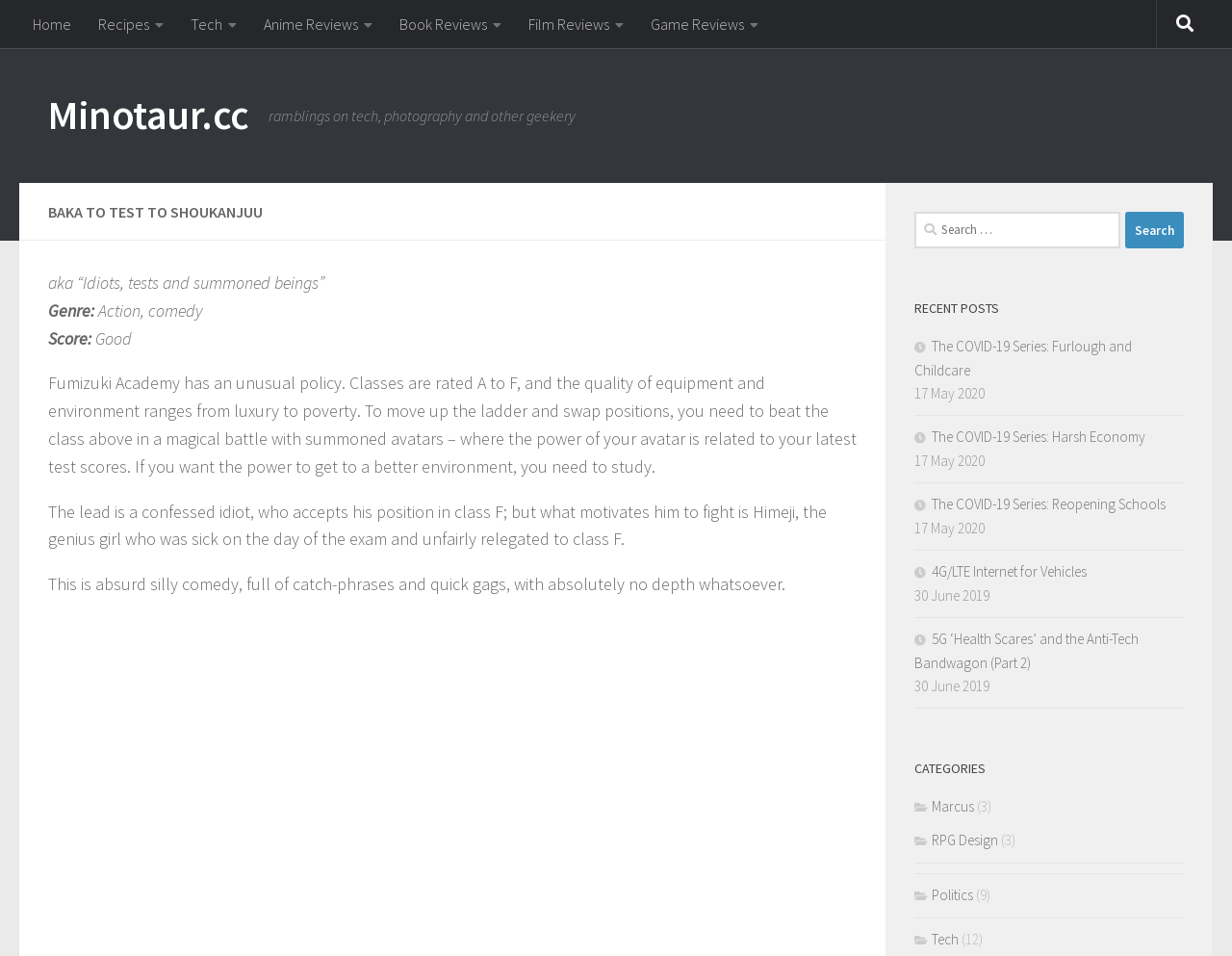Mark the bounding box of the element that matches the following description: "Skip to content".

[0.003, 0.004, 0.126, 0.053]